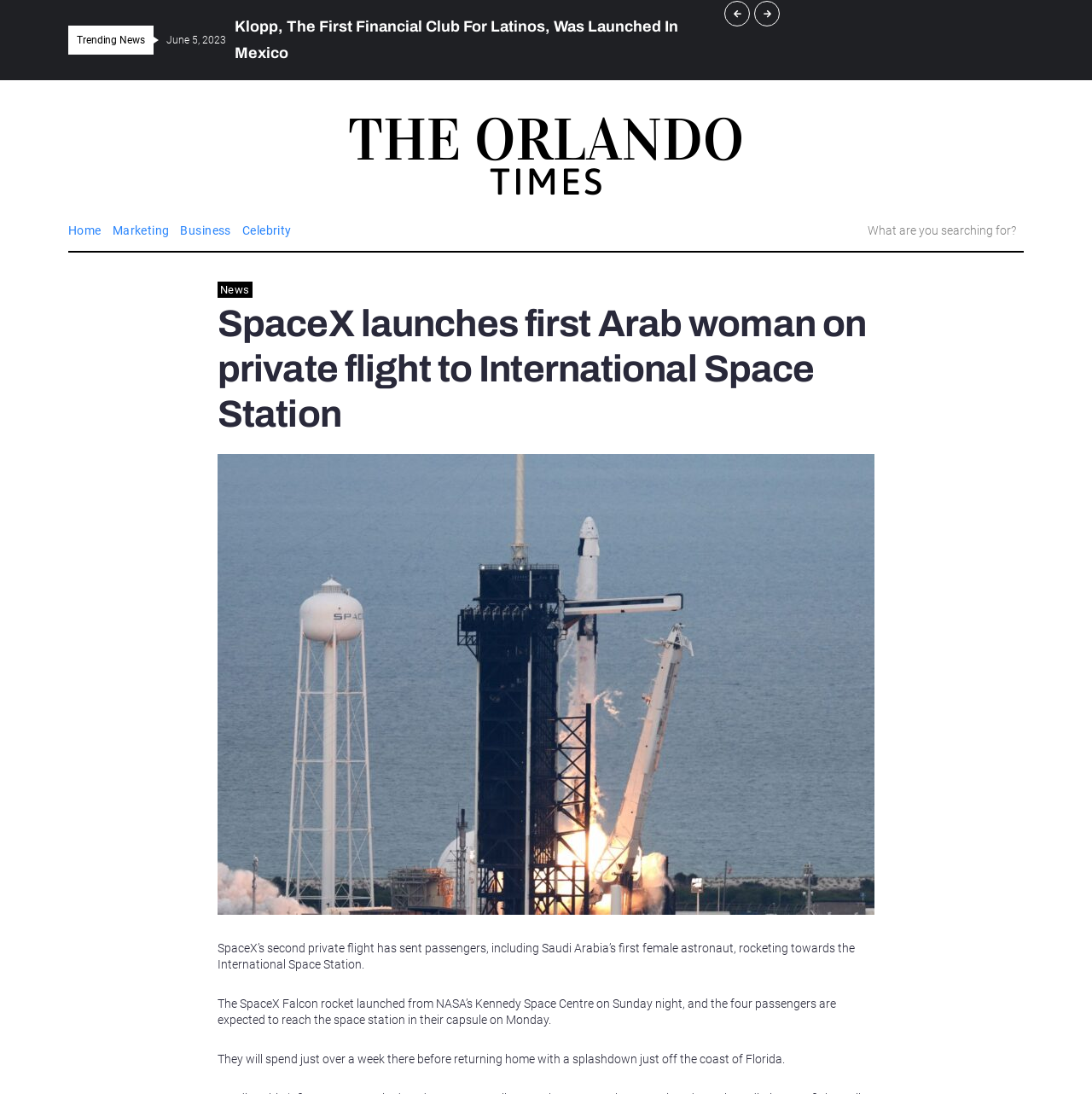Identify the bounding box coordinates of the clickable section necessary to follow the following instruction: "Click the 'Laurence Aurbach' link". The coordinates should be presented as four float numbers from 0 to 1, i.e., [left, top, right, bottom].

None